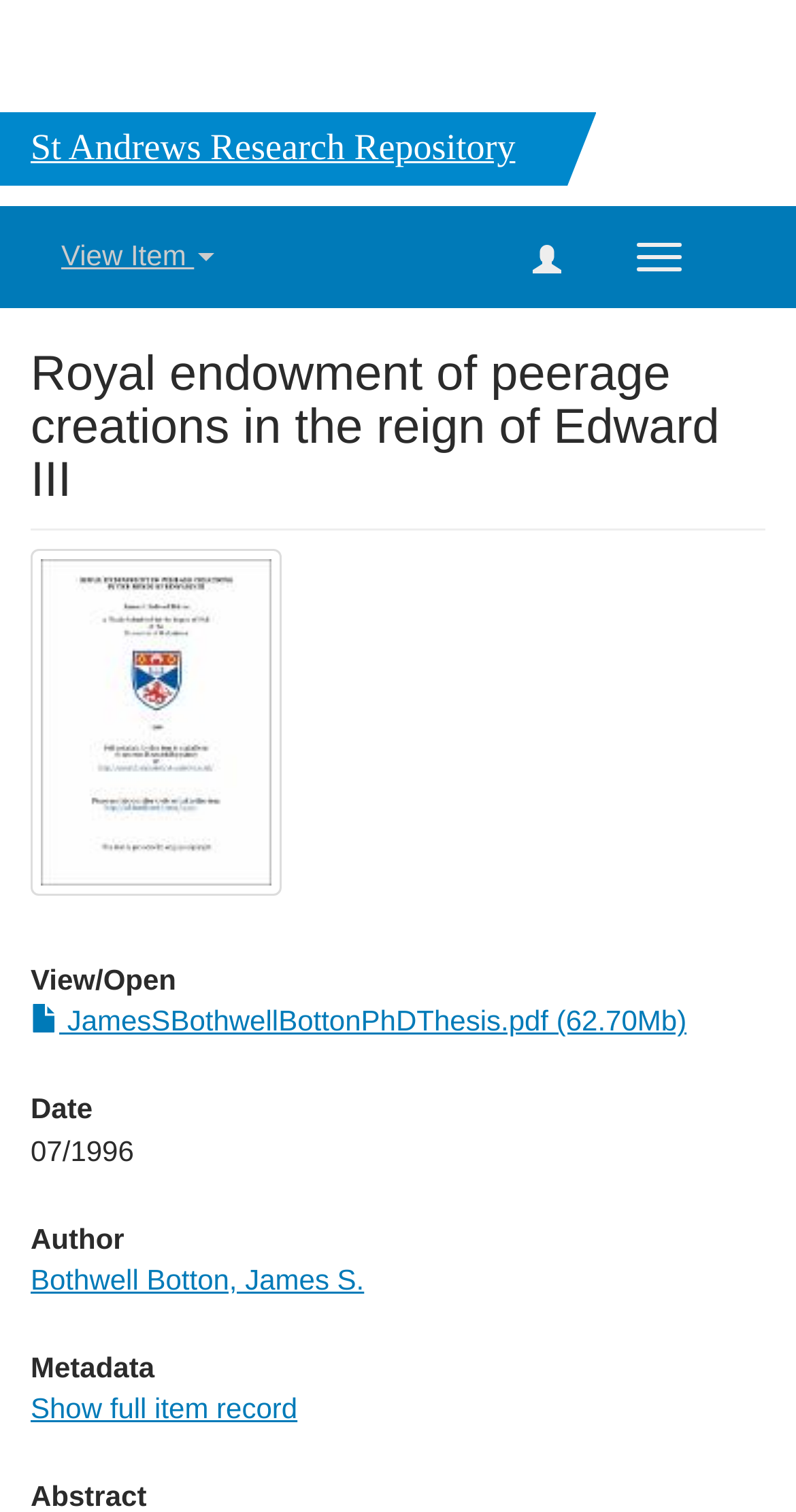Find the bounding box coordinates for the UI element that matches this description: "alt="Thumbnail"".

[0.038, 0.363, 0.354, 0.592]